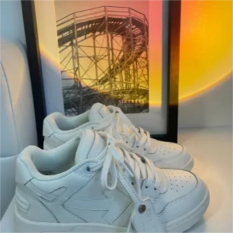Are the sneakers suitable for formal occasions?
Answer the question in as much detail as possible.

The caption suggests that the sneakers are suitable for 'various casual outfits', implying that they are not suitable for formal occasions.